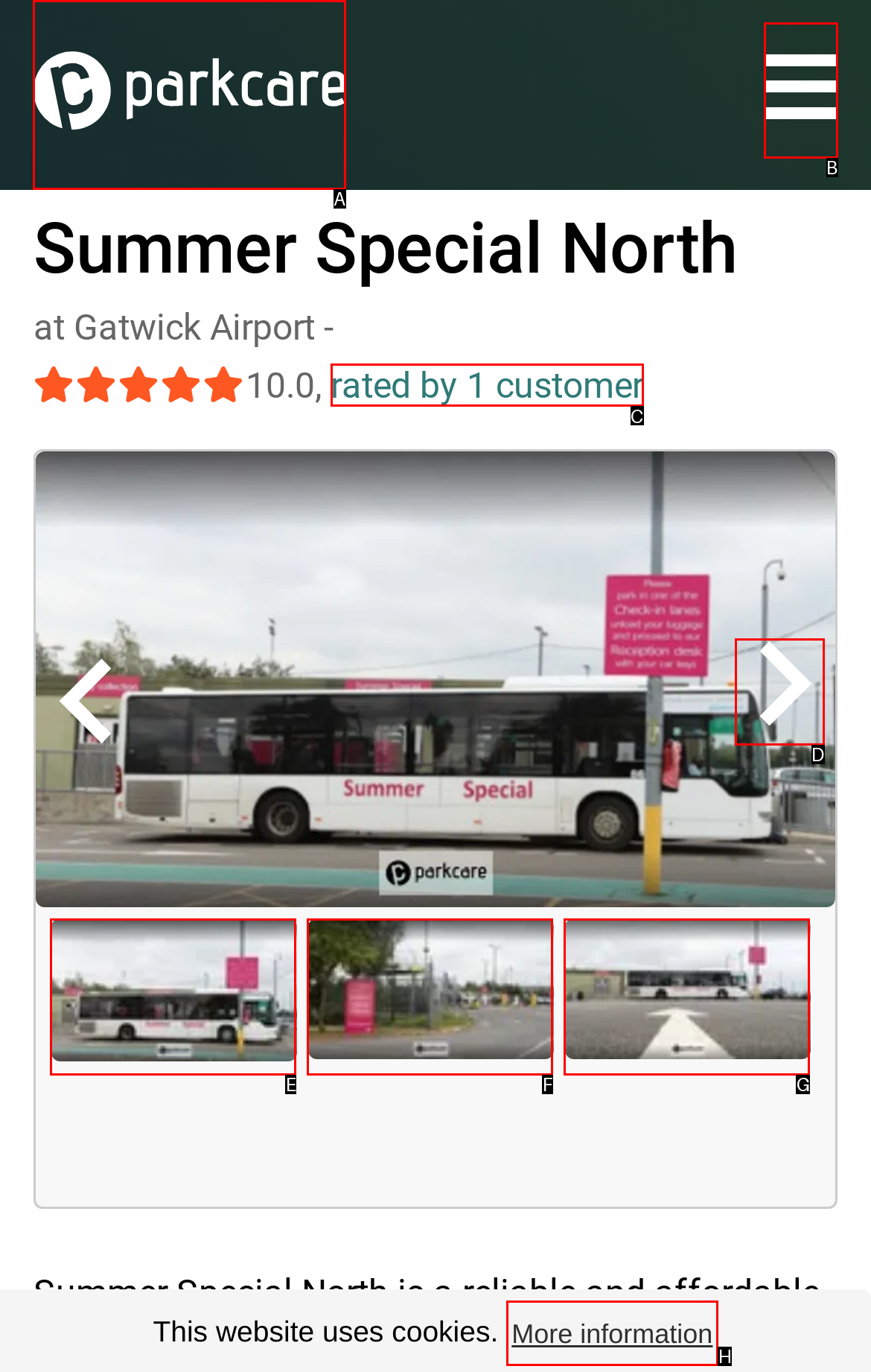Identify the HTML element that should be clicked to accomplish the task: Click the logo
Provide the option's letter from the given choices.

A